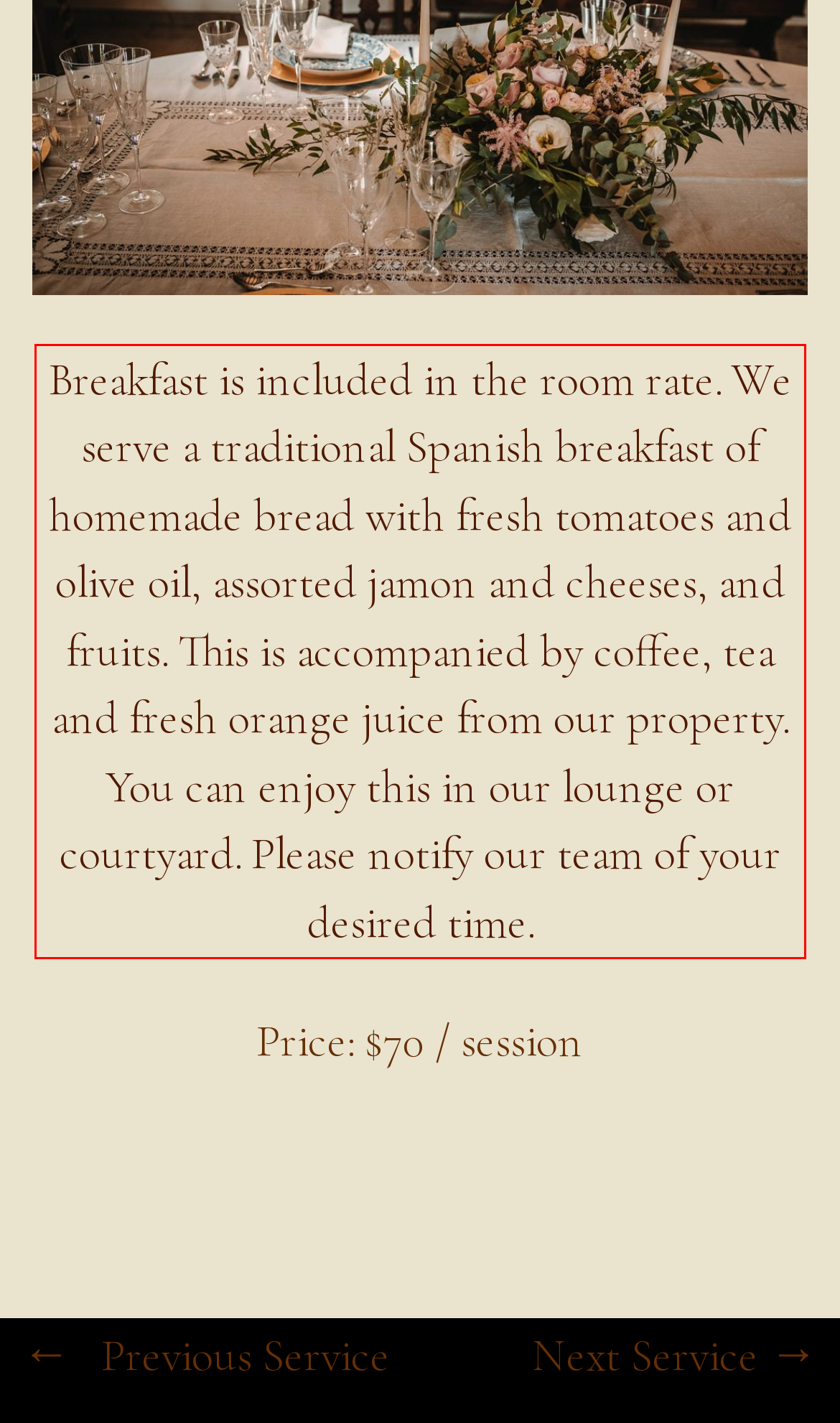Examine the screenshot of the webpage, locate the red bounding box, and generate the text contained within it.

Breakfast is included in the room rate. We serve a traditional Spanish breakfast of homemade bread with fresh tomatoes and olive oil, assorted jamon and cheeses, and fruits. This is accompanied by coffee, tea and fresh orange juice from our property. You can enjoy this in our lounge or courtyard. Please notify our team of your desired time.